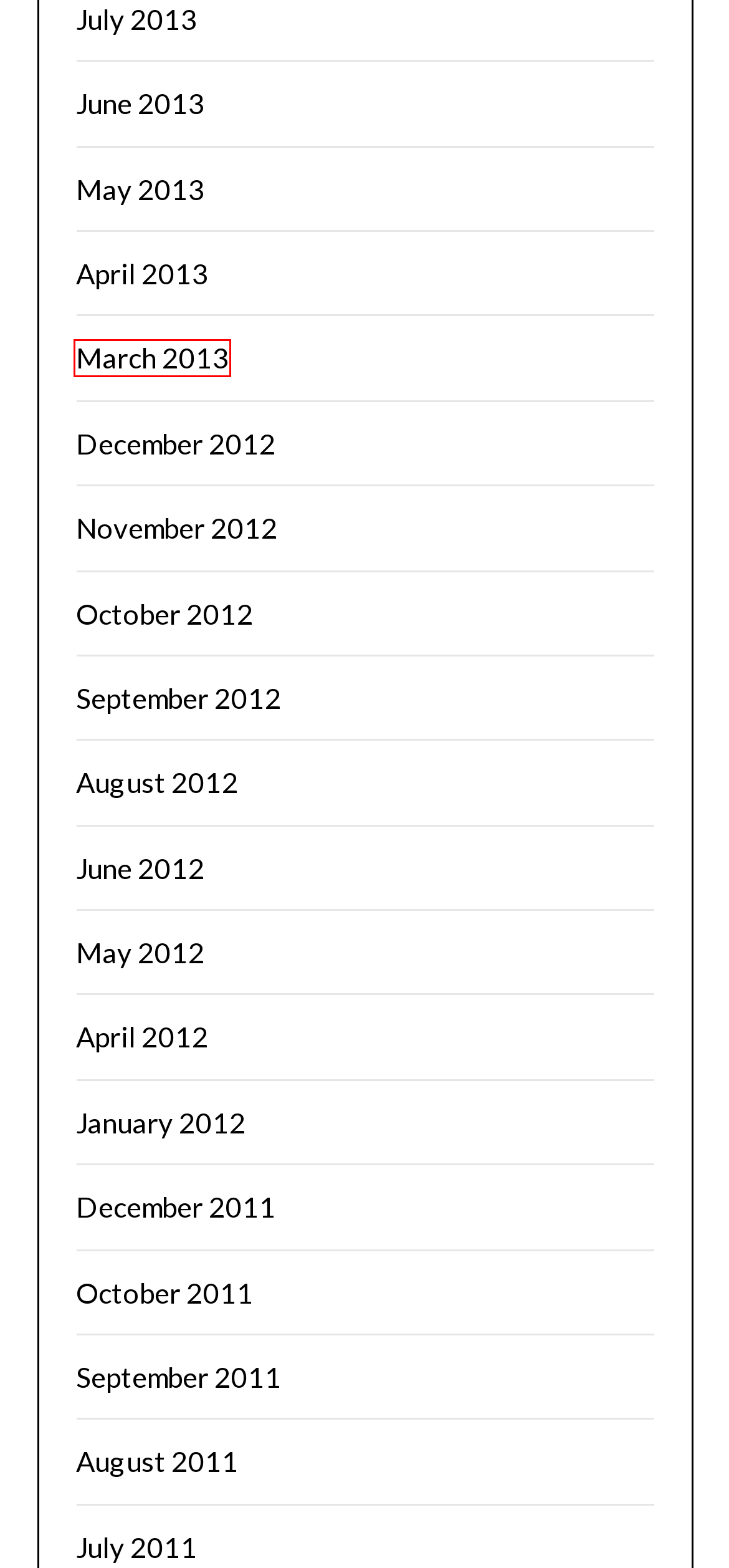You have been given a screenshot of a webpage, where a red bounding box surrounds a UI element. Identify the best matching webpage description for the page that loads after the element in the bounding box is clicked. Options include:
A. December 2011 – Daft Musings
B. November 2012 – Daft Musings
C. July 2011 – Daft Musings
D. March 2013 – Daft Musings
E. April 2013 – Daft Musings
F. June 2013 – Daft Musings
G. September 2011 – Daft Musings
H. July 2013 – Daft Musings

D